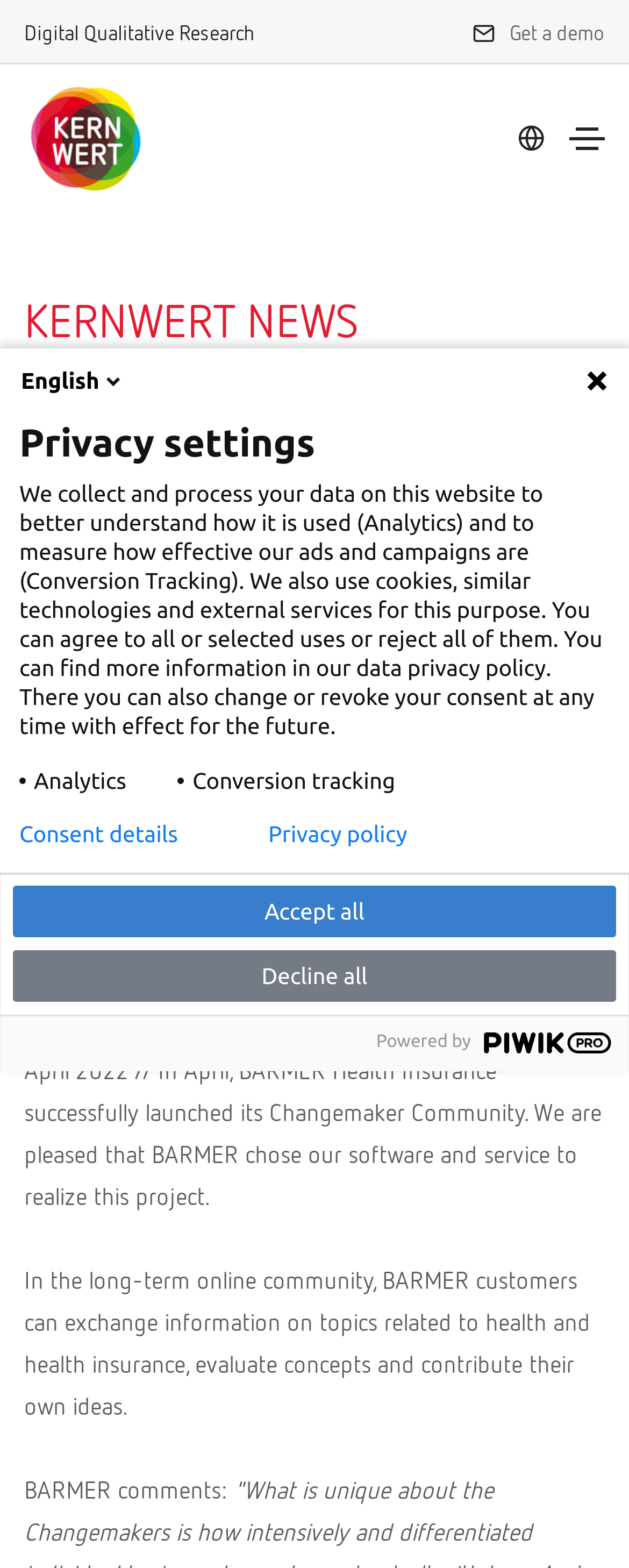Determine the bounding box coordinates for the clickable element required to fulfill the instruction: "Read Kernwert news". Provide the coordinates as four float numbers between 0 and 1, i.e., [left, top, right, bottom].

[0.038, 0.186, 0.962, 0.222]